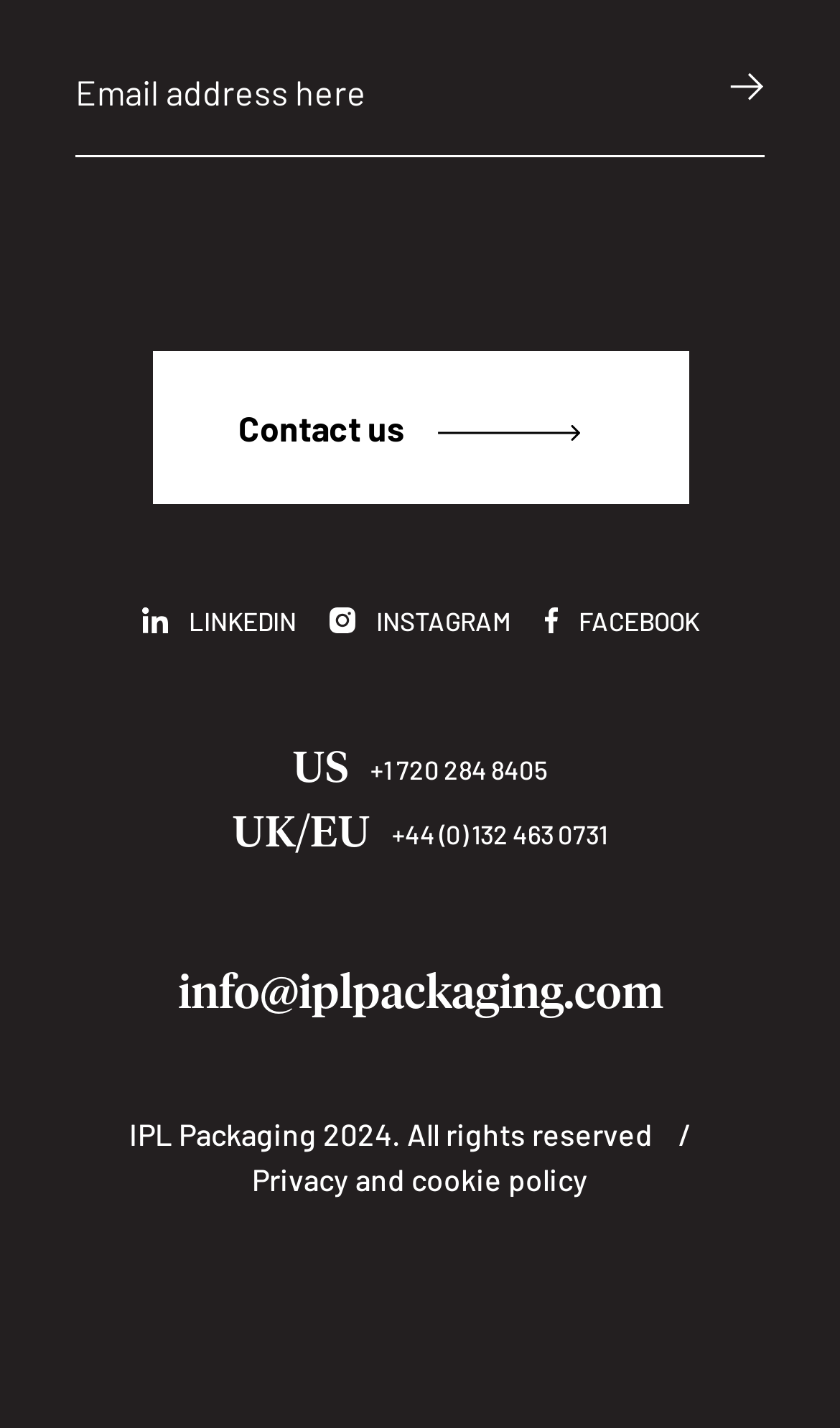Could you provide the bounding box coordinates for the portion of the screen to click to complete this instruction: "Contact us"?

[0.181, 0.245, 0.819, 0.353]